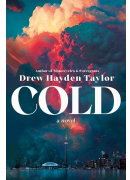Give a one-word or short phrase answer to this question: 
What colors are depicted in the clouds?

Blue, pink, and purple